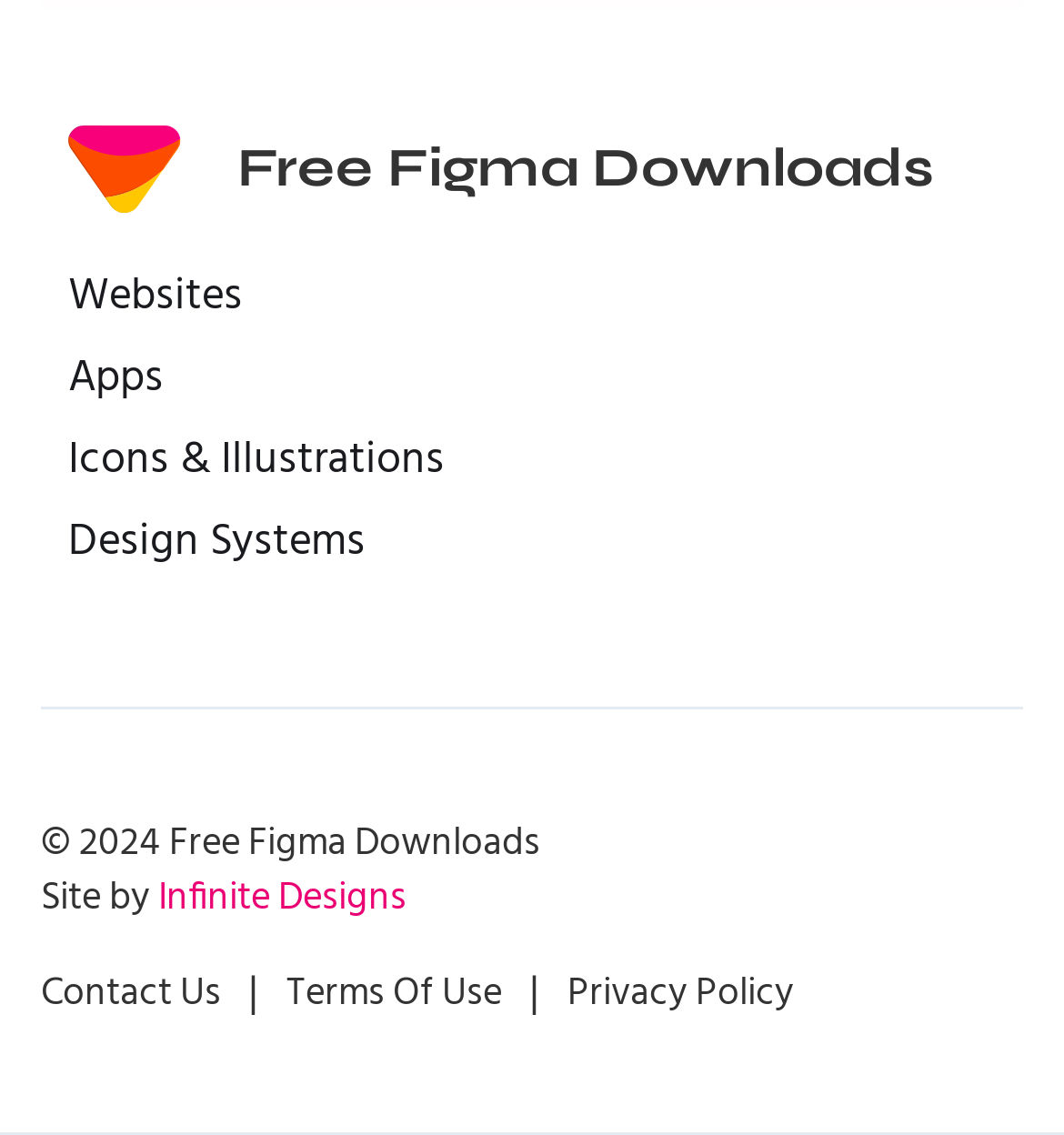Determine the coordinates of the bounding box that should be clicked to complete the instruction: "View Terms Of Use". The coordinates should be represented by four float numbers between 0 and 1: [left, top, right, bottom].

[0.269, 0.853, 0.472, 0.901]